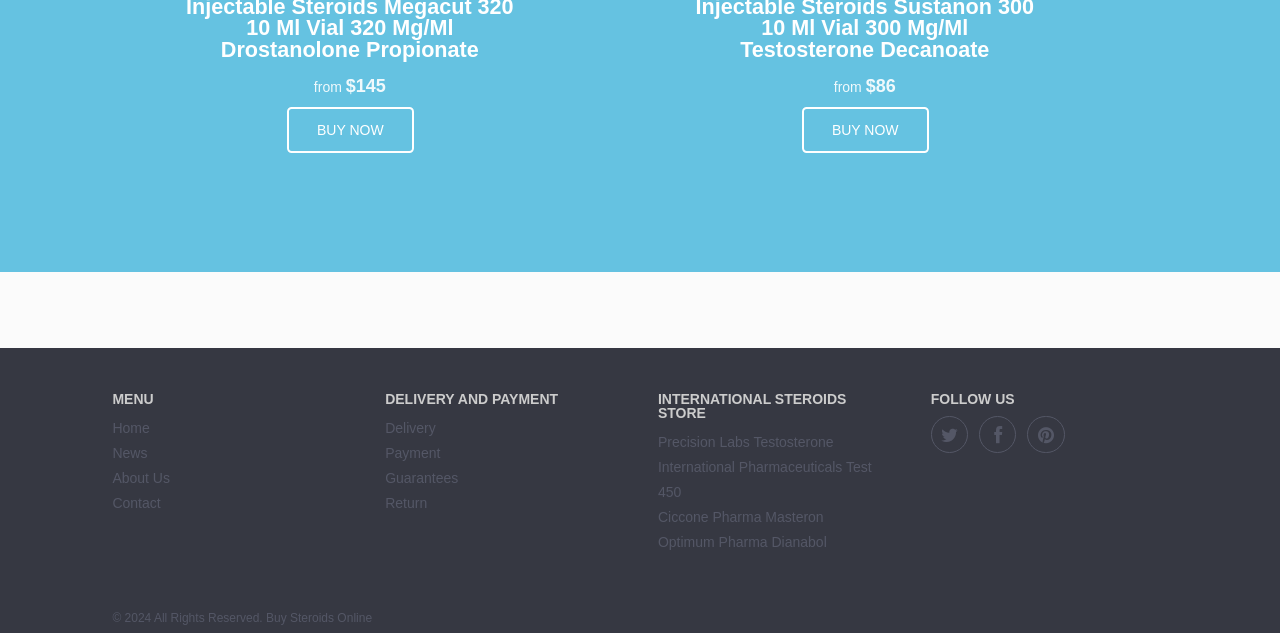Carefully examine the image and provide an in-depth answer to the question: What are the main categories in the menu?

The main categories in the menu are Home, News, About Us, and Contact, which are indicated by the link elements with the texts 'Home', 'News', 'About Us', and 'Contact' respectively, and are located in the top-left section of the webpage.